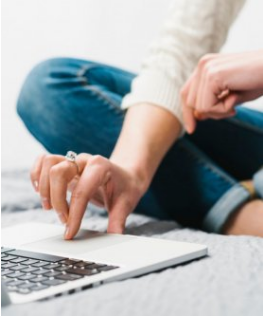Paint a vivid picture of the image with your description.

The image features two hands engaged in an activity on a laptop, highlighting the collaborative nature of modern work. Positioned on a comfortable surface, possibly a bed or couch, the fingers are poised over the laptop's trackpad, suggesting interaction or assistance with a task. One hand, adorned with a ring, appears to be providing gentle guidance or support to the other, indicating teamwork or a shared effort in navigating a digital space. The person’s jeans and cozy sweater convey a relaxed yet focused atmosphere, reflecting the blend of comfort and productivity in today’s remote or flexible working environments. This scene encapsulates the essence of working from home, with an emphasis on collaboration and technology.